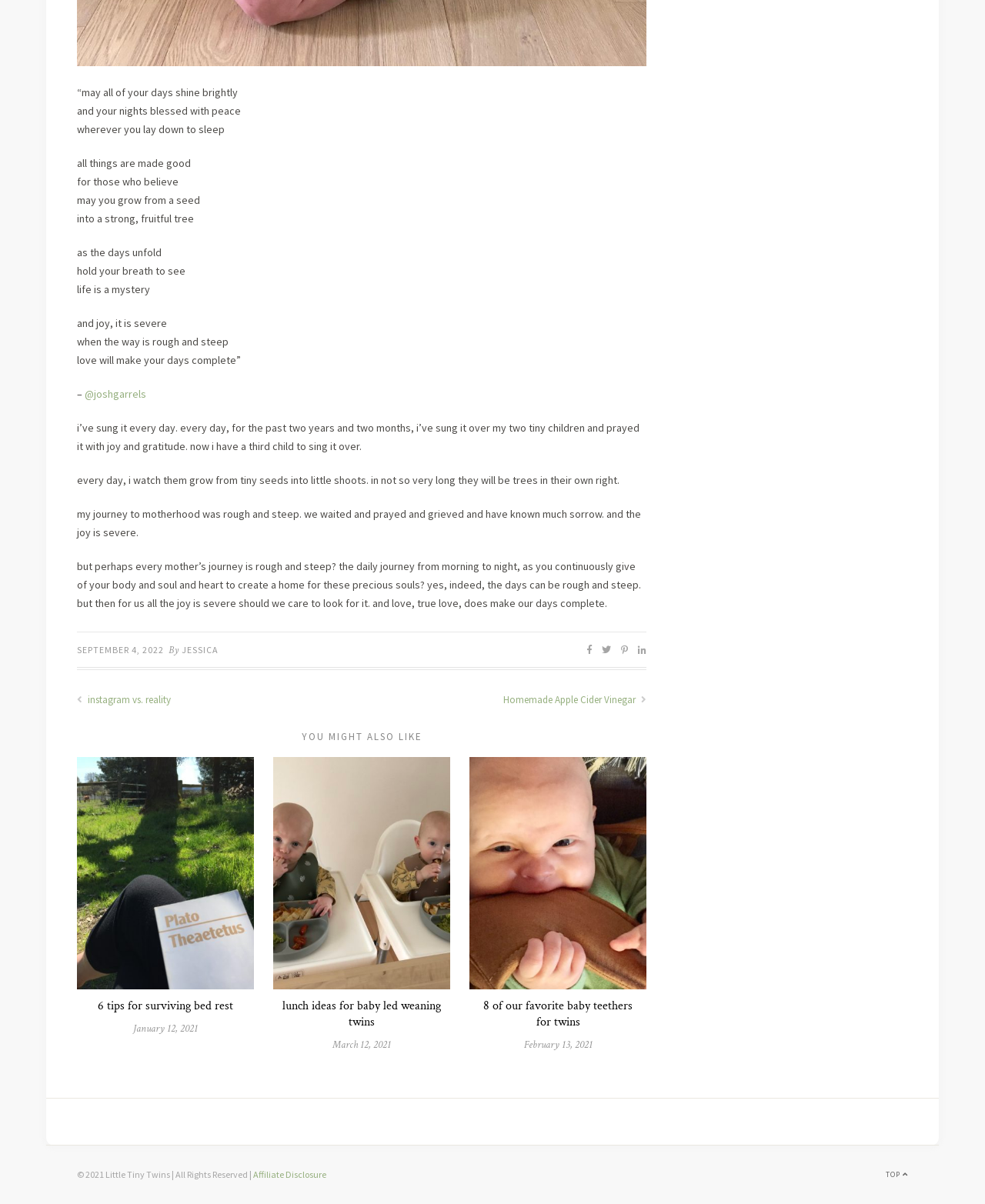Determine the bounding box for the described UI element: "instagram vs. reality".

[0.078, 0.576, 0.367, 0.587]